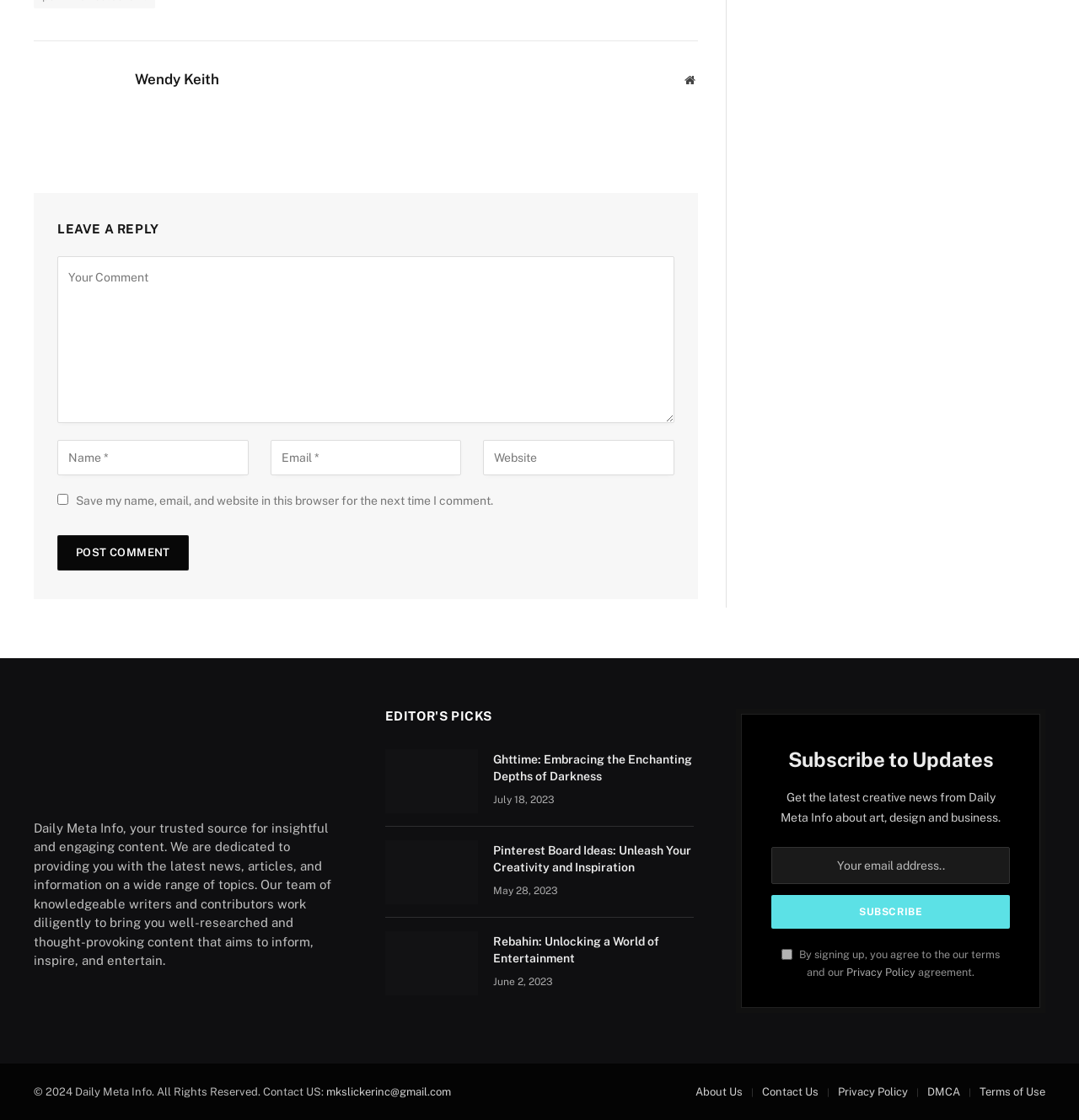Based on the element description: "mkslickerinc@gmail.com", identify the UI element and provide its bounding box coordinates. Use four float numbers between 0 and 1, [left, top, right, bottom].

[0.302, 0.969, 0.418, 0.98]